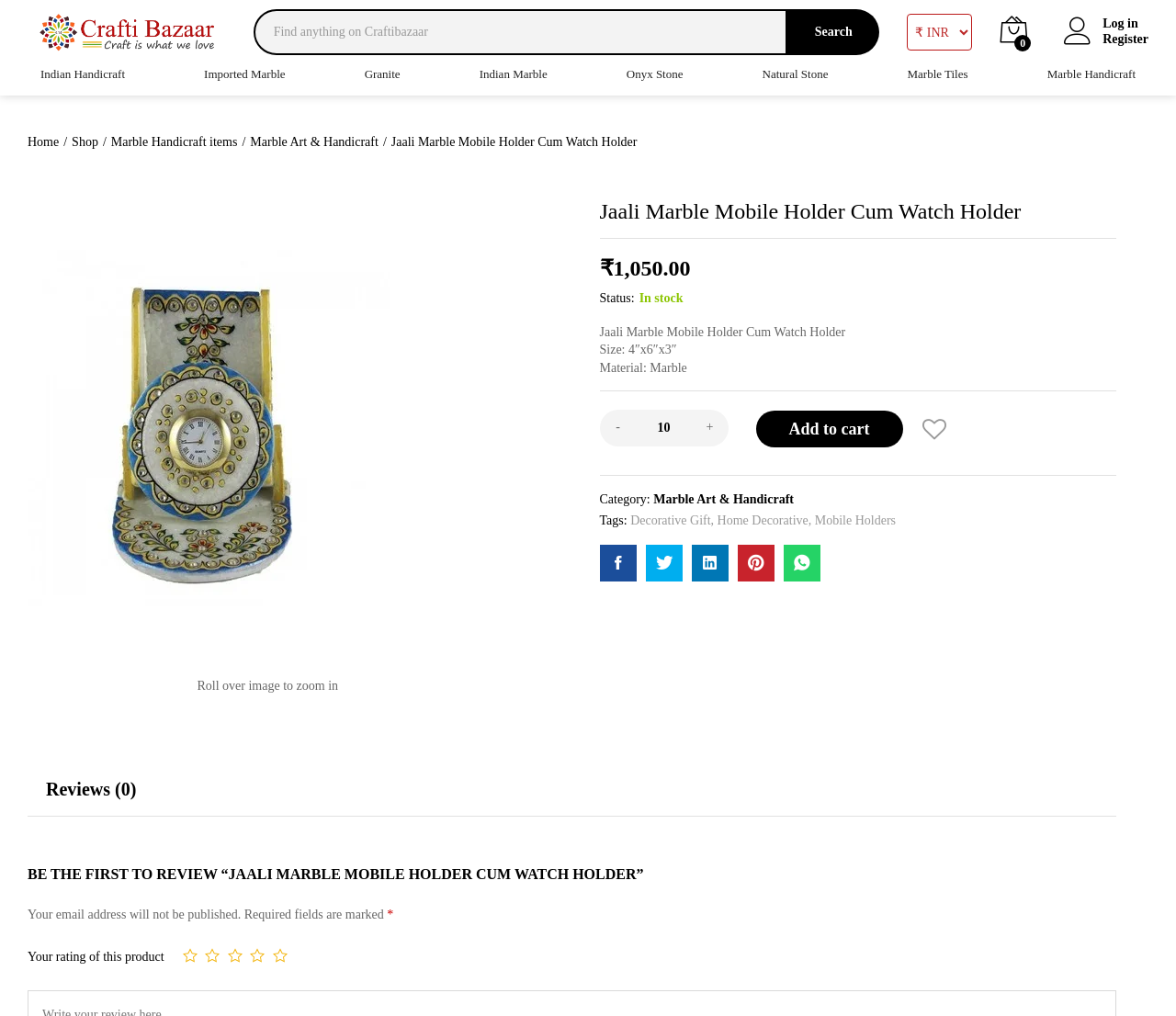Specify the bounding box coordinates for the region that must be clicked to perform the given instruction: "Search for anything on Craftibazaar".

[0.215, 0.009, 0.67, 0.054]